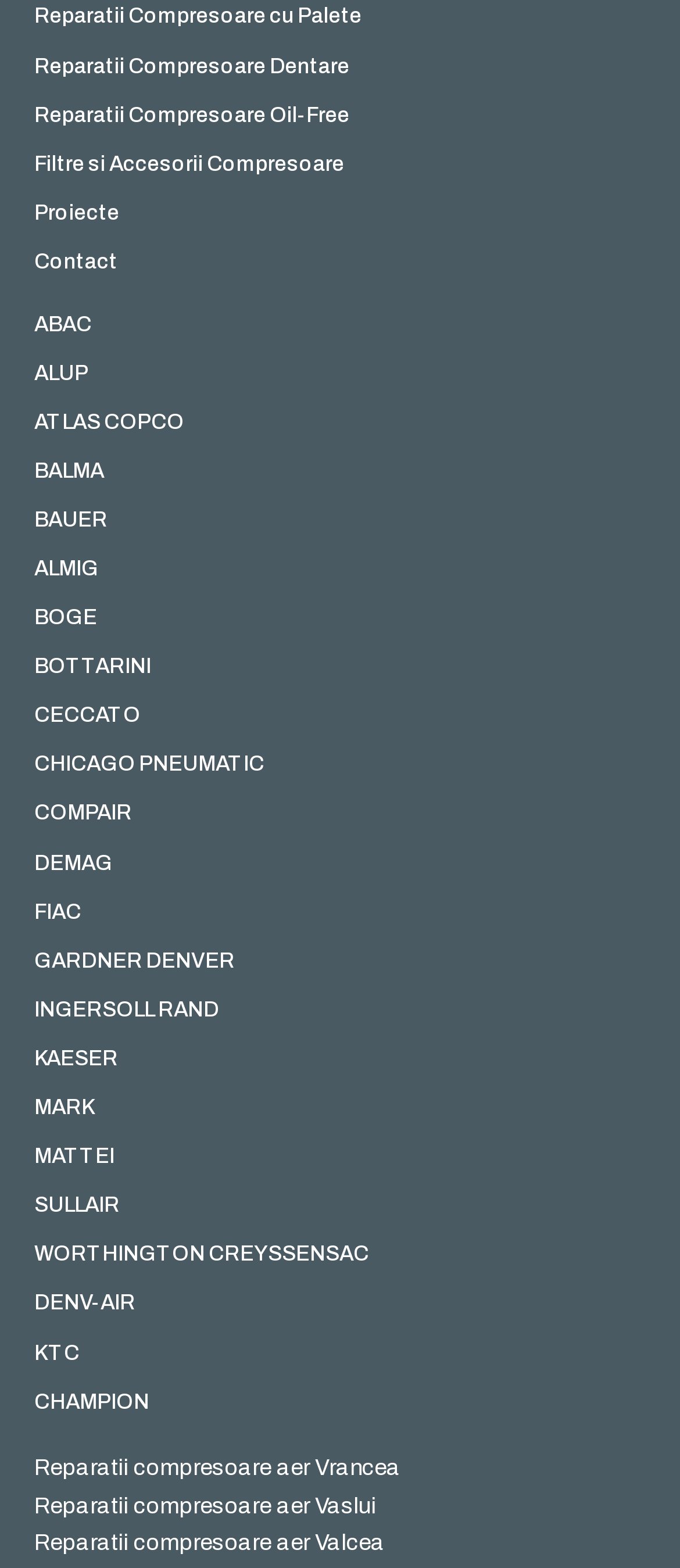Locate the bounding box coordinates of the area you need to click to fulfill this instruction: 'Select ALUP from the menu'. The coordinates must be in the form of four float numbers ranging from 0 to 1: [left, top, right, bottom].

[0.018, 0.23, 0.982, 0.247]